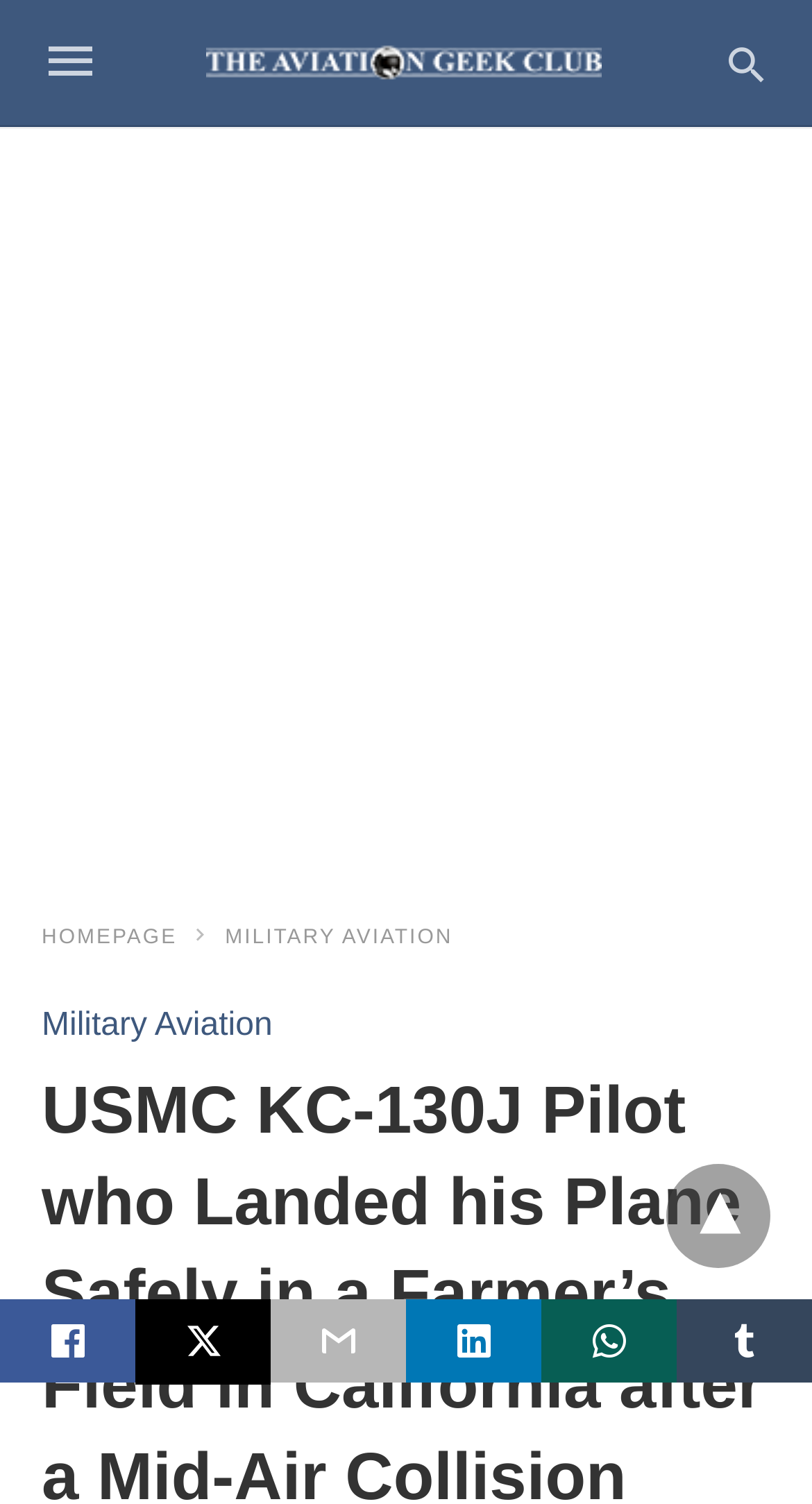Please locate the bounding box coordinates of the element's region that needs to be clicked to follow the instruction: "share on twitter". The bounding box coordinates should be provided as four float numbers between 0 and 1, i.e., [left, top, right, bottom].

[0.167, 0.864, 0.333, 0.921]